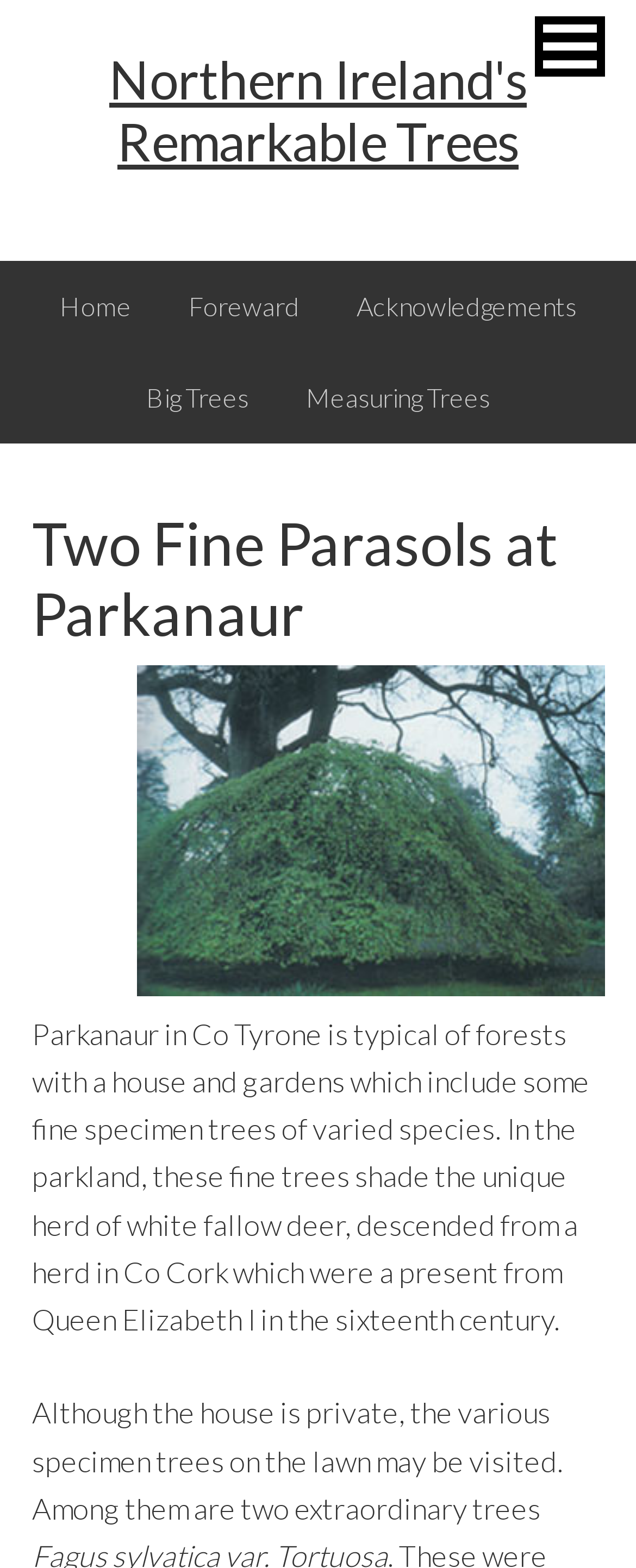What is the purpose of the 'Responsive Menu Button'?
Give a comprehensive and detailed explanation for the question.

The 'Responsive Menu Button' is likely used to open the menu on smaller screens or responsive designs, allowing users to access the navigation links.